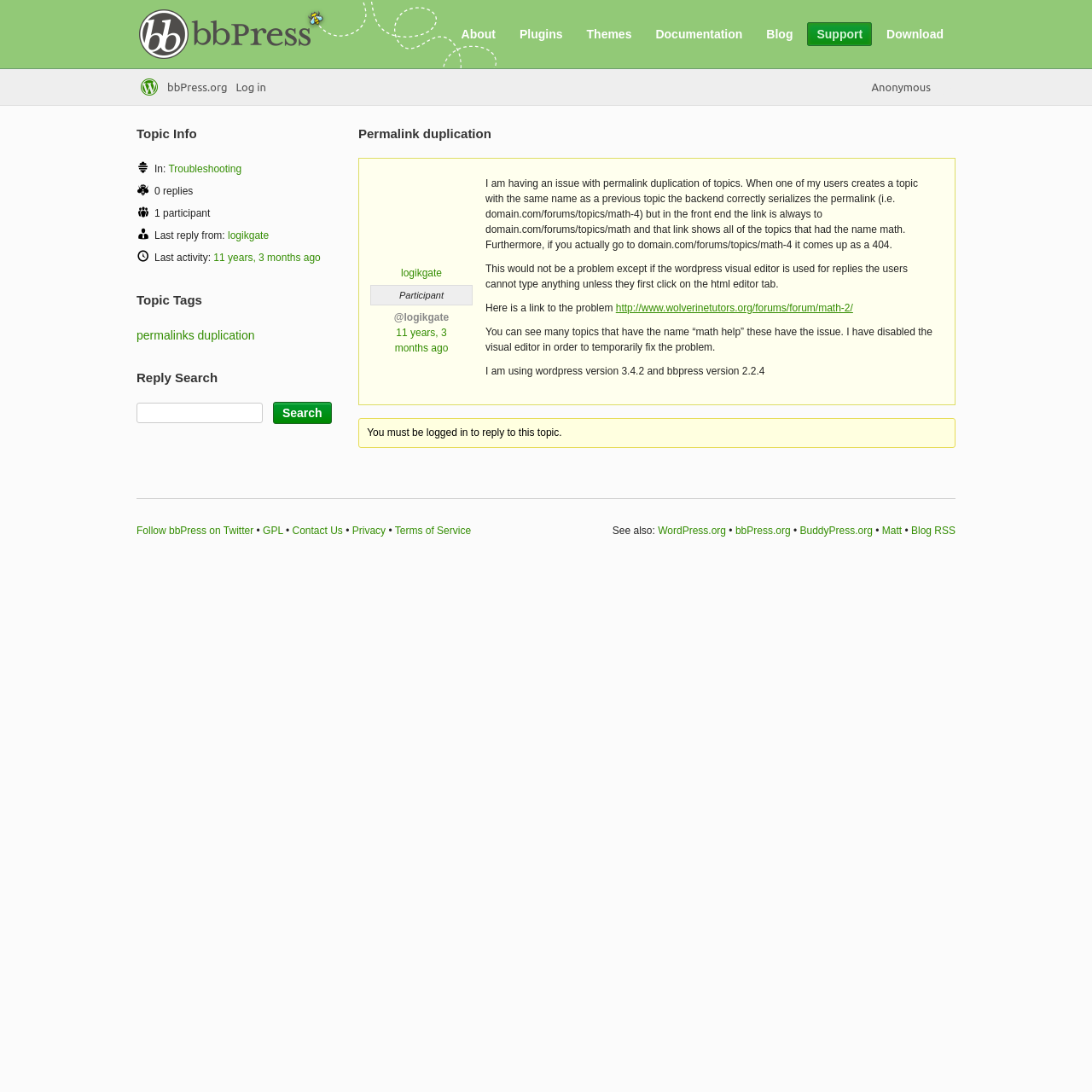Look at the image and answer the question in detail:
Who started this topic?

The topic was started by 'logikgate' as indicated by the link 'logikgate' next to the 'Participant' label on the webpage.